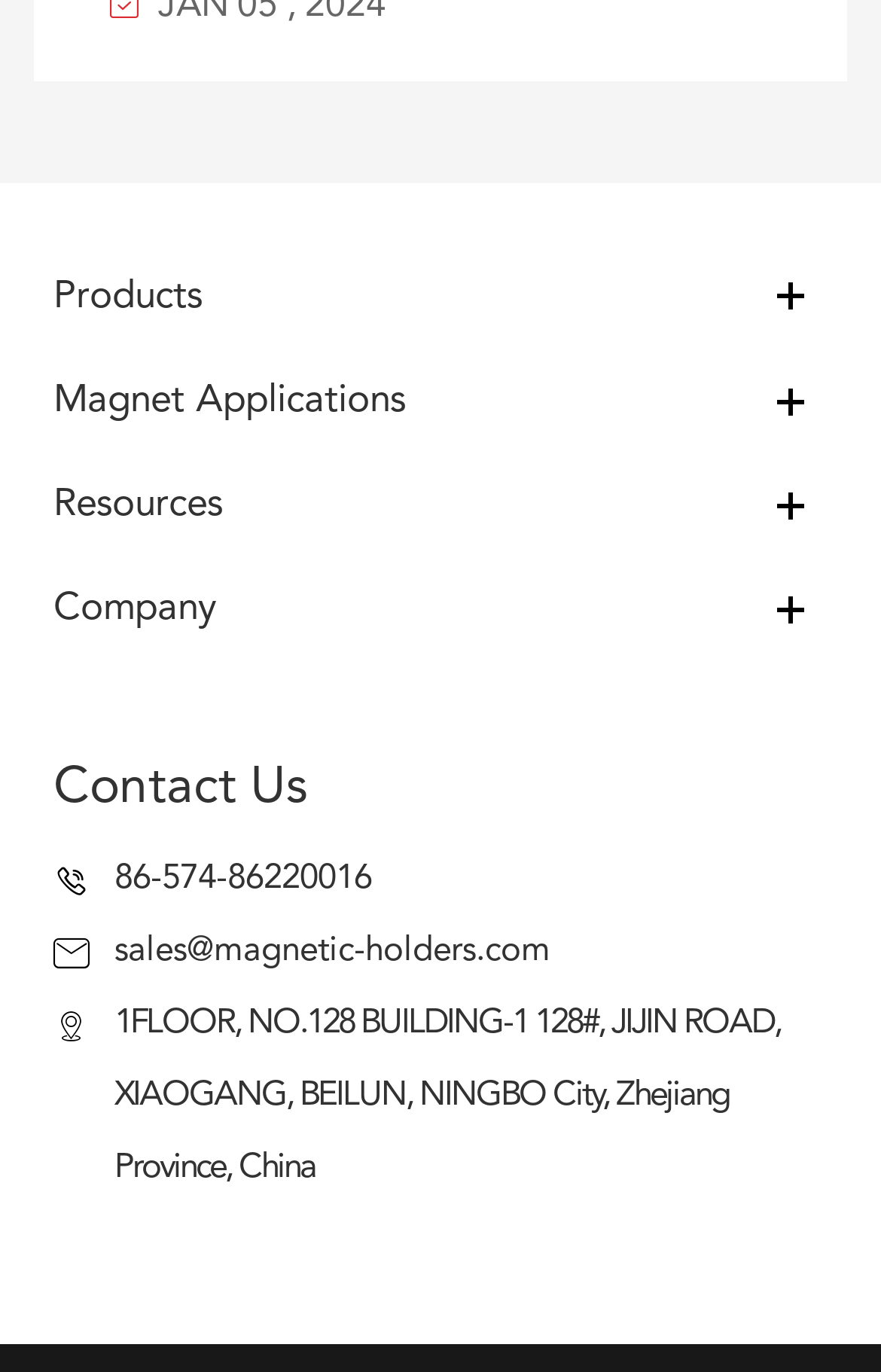Specify the bounding box coordinates of the area that needs to be clicked to achieve the following instruction: "Click the 'Buy Tickets!' button".

None